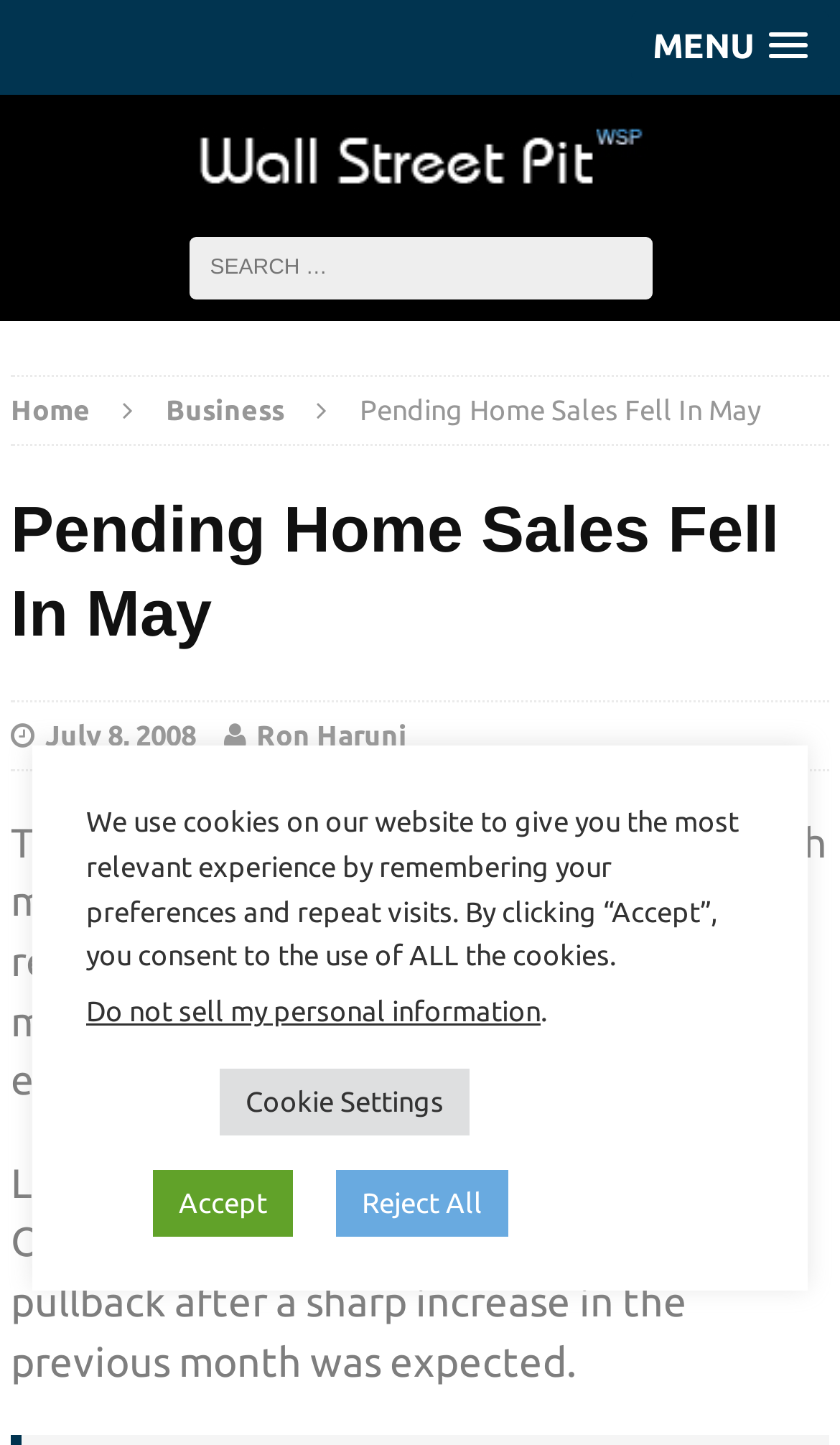Identify the bounding box of the HTML element described as: "July 8, 2008".

[0.054, 0.498, 0.233, 0.519]